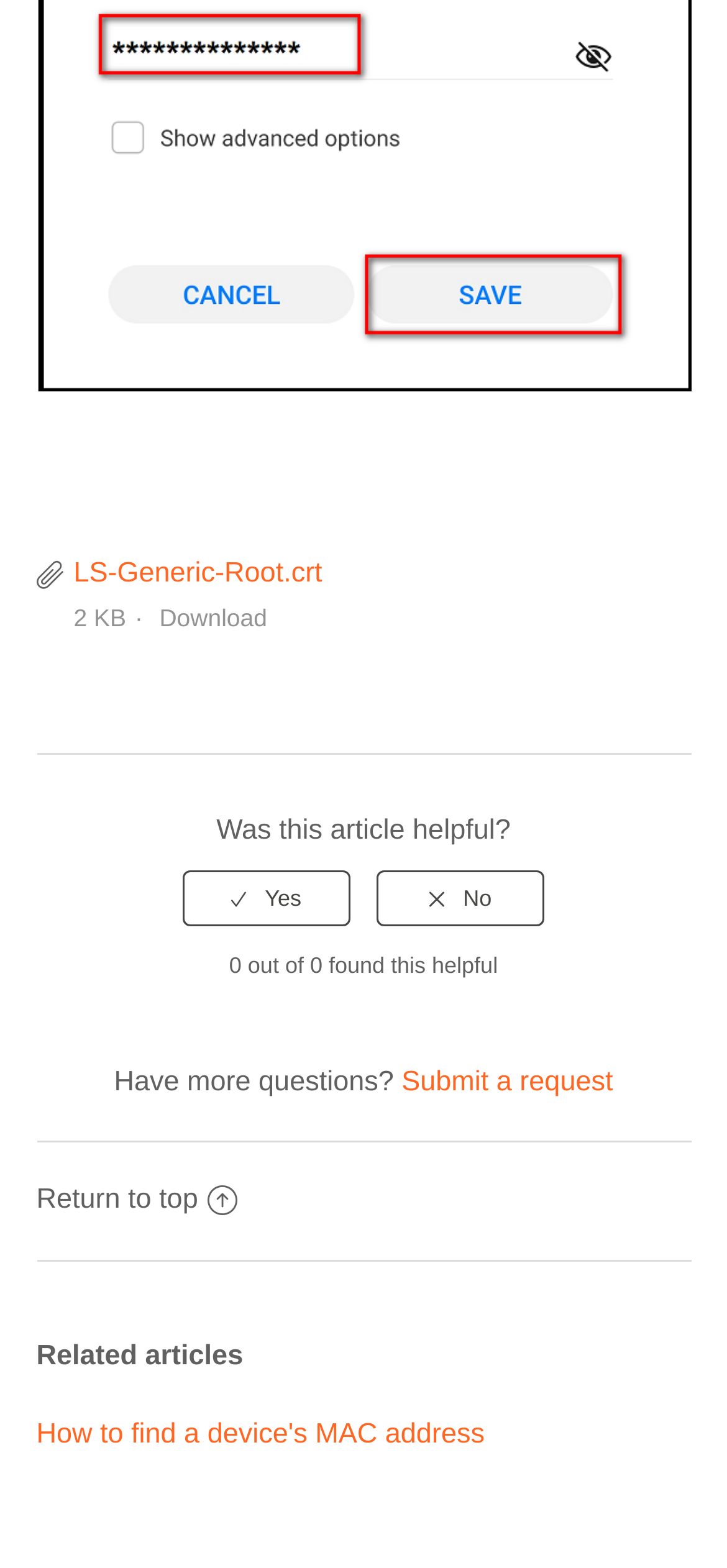What can you do if you have more questions?
Using the visual information, reply with a single word or short phrase.

Submit a request